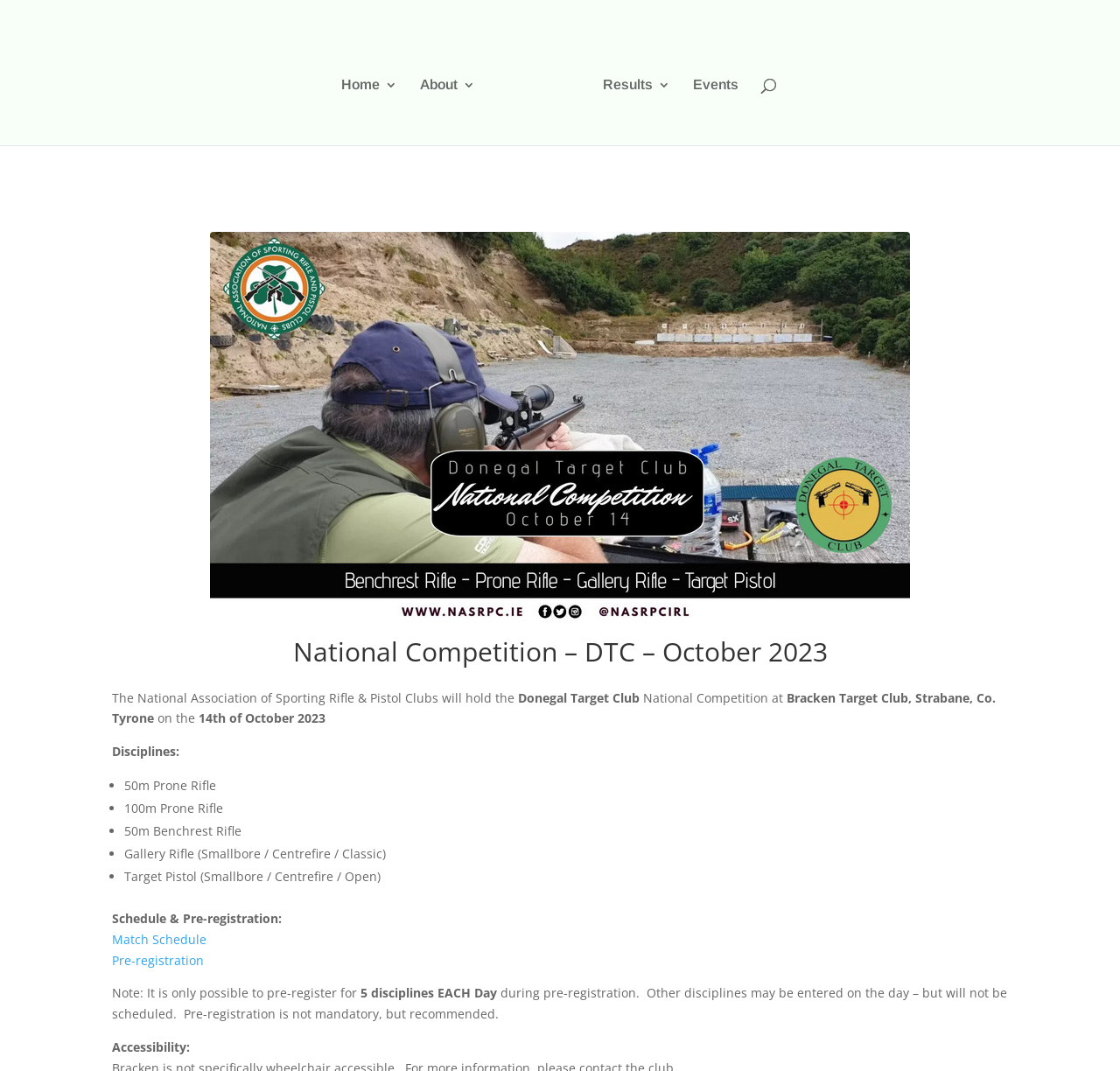Please determine the bounding box of the UI element that matches this description: Match Schedule. The coordinates should be given as (top-left x, top-left y, bottom-right x, bottom-right y), with all values between 0 and 1.

[0.1, 0.869, 0.184, 0.885]